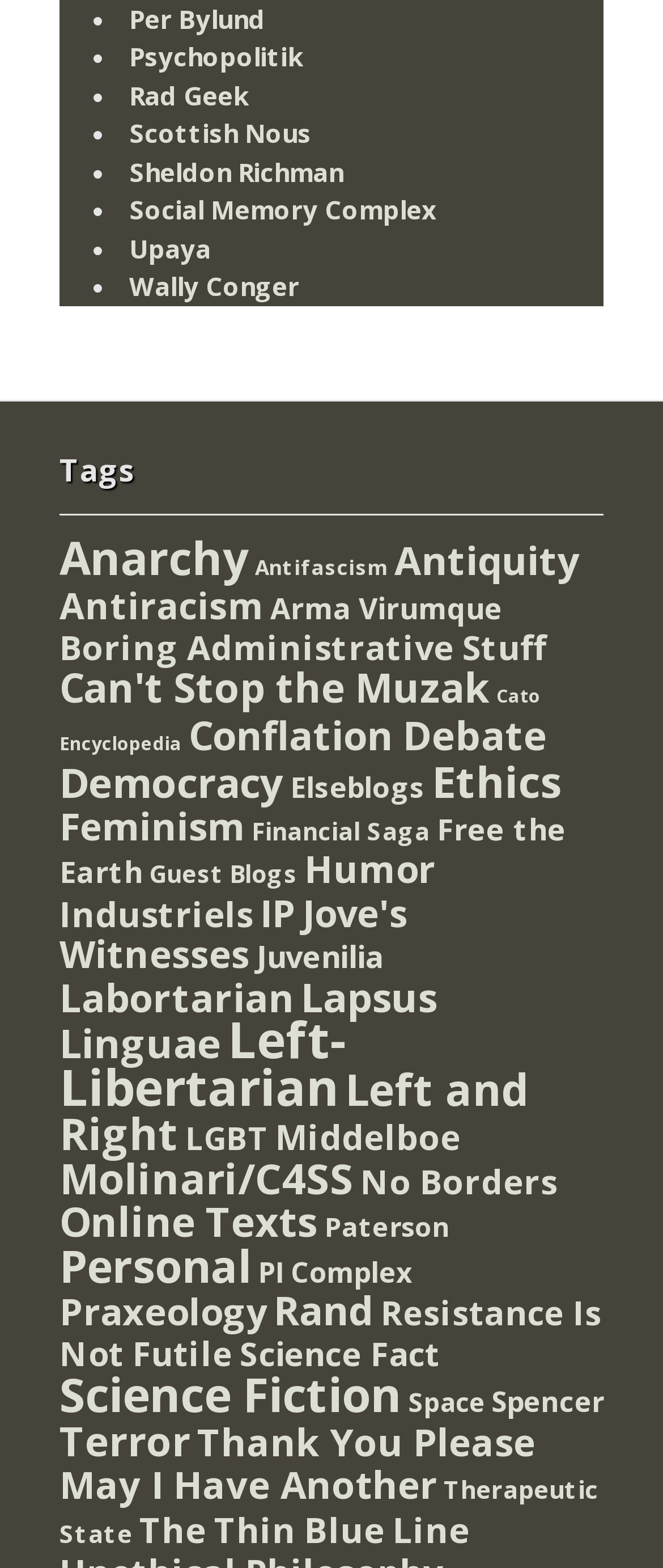Provide a short answer using a single word or phrase for the following question: 
How many items are in the 'Left-Libertarian' category?

1,613